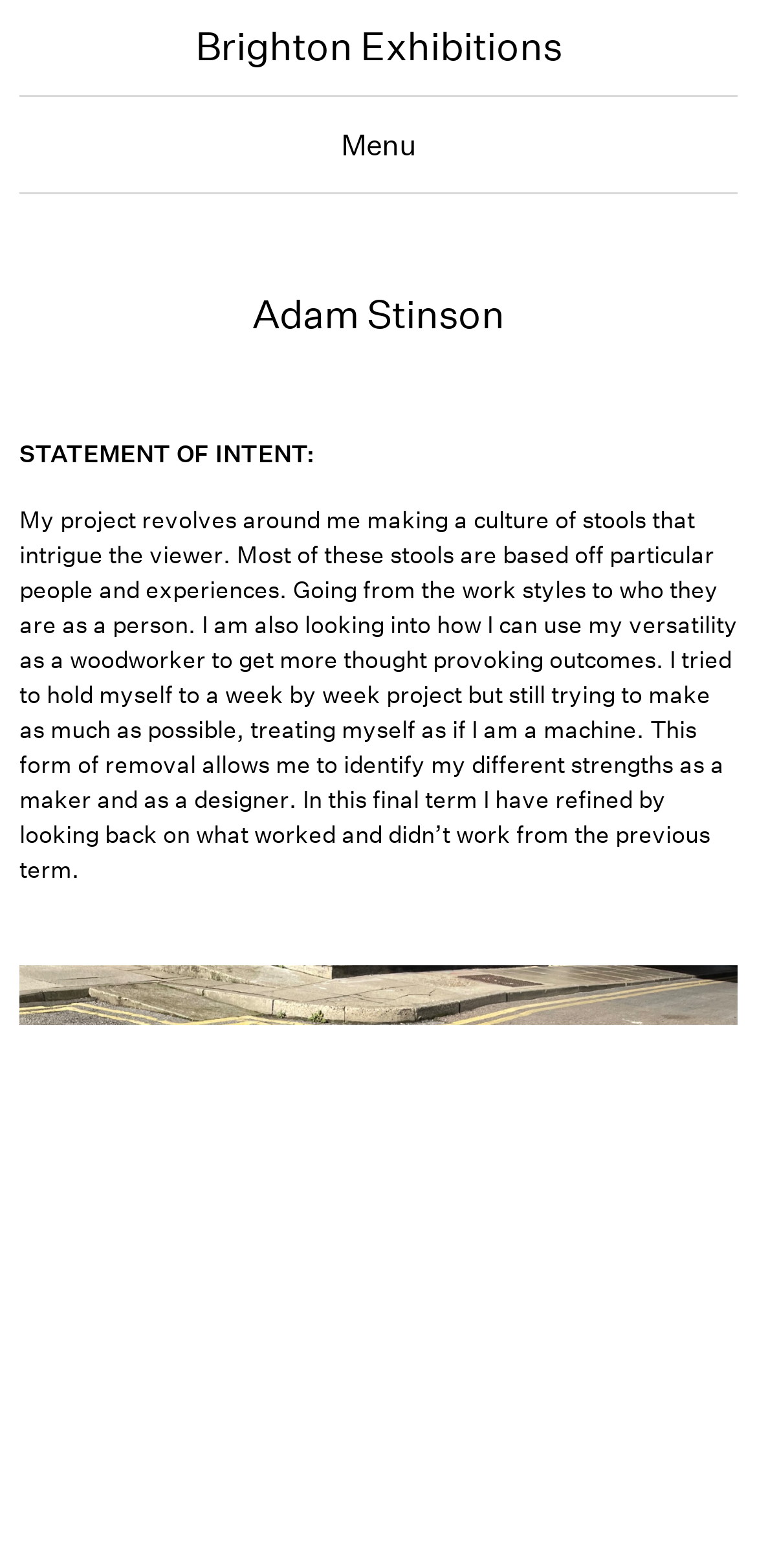Illustrate the webpage with a detailed description.

The webpage is about Adam Stinson's exhibition at the University of Brighton. At the top, there is a heading that reads "Brighton Exhibitions" which is also a clickable link. Below this heading, there is a menu button on the left side of the page, which when expanded, reveals a header section with a heading that reads "Adam Stinson". 

On the right side of the menu button, there is a section that contains a statement of intent. This section starts with a heading "STATEMENT OF INTENT:" followed by a paragraph of text that describes Adam Stinson's project. The project revolves around creating a culture of stools that intrigue the viewer, with each stool based on particular people and experiences. The text also explains how Adam Stinson is exploring his versatility as a woodworker to achieve more thought-provoking outcomes. The paragraph is quite long and provides a detailed description of Adam Stinson's project and his approach to it.